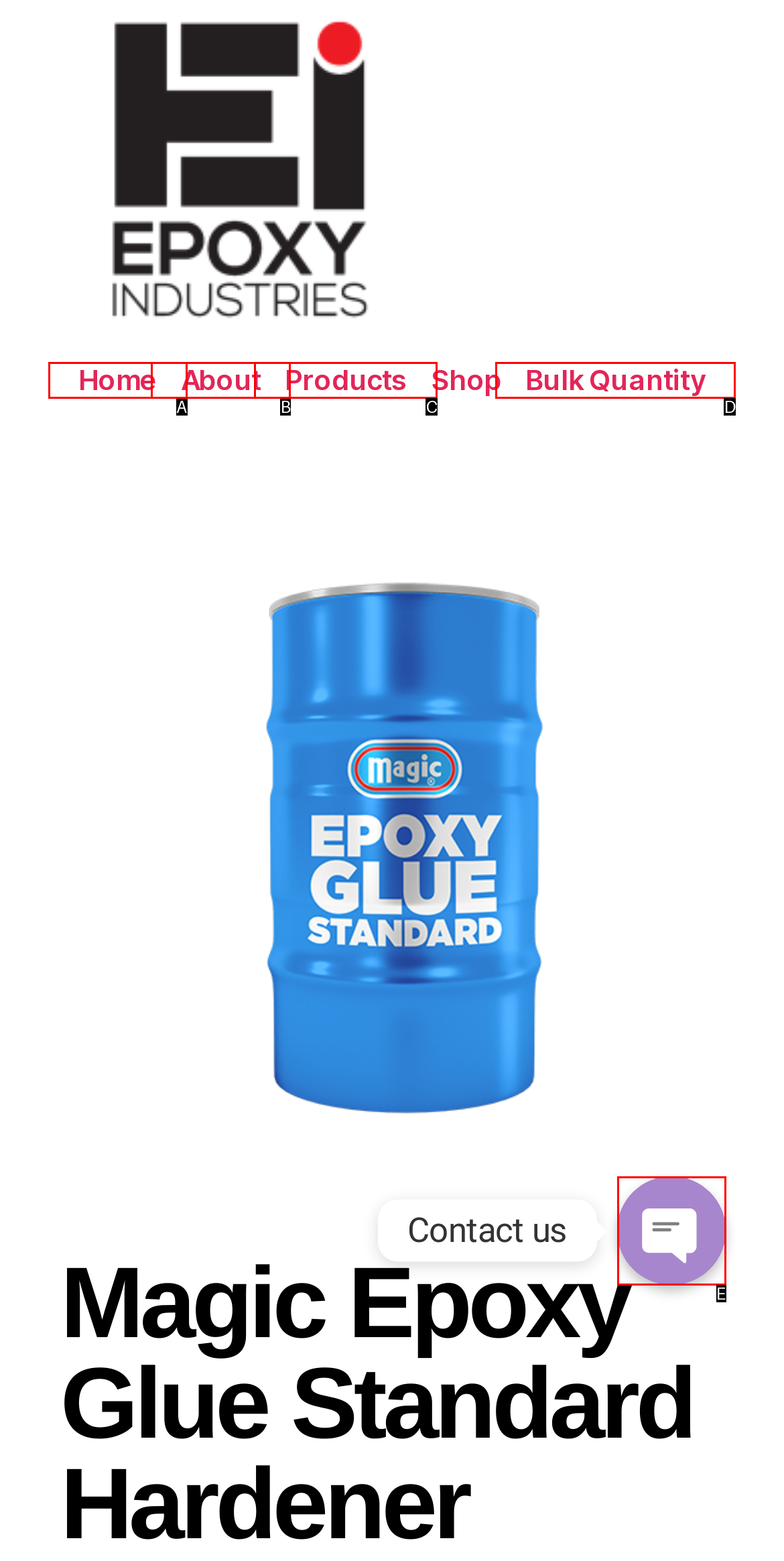Determine which option fits the element description: Bulk Quantity
Answer with the option’s letter directly.

D